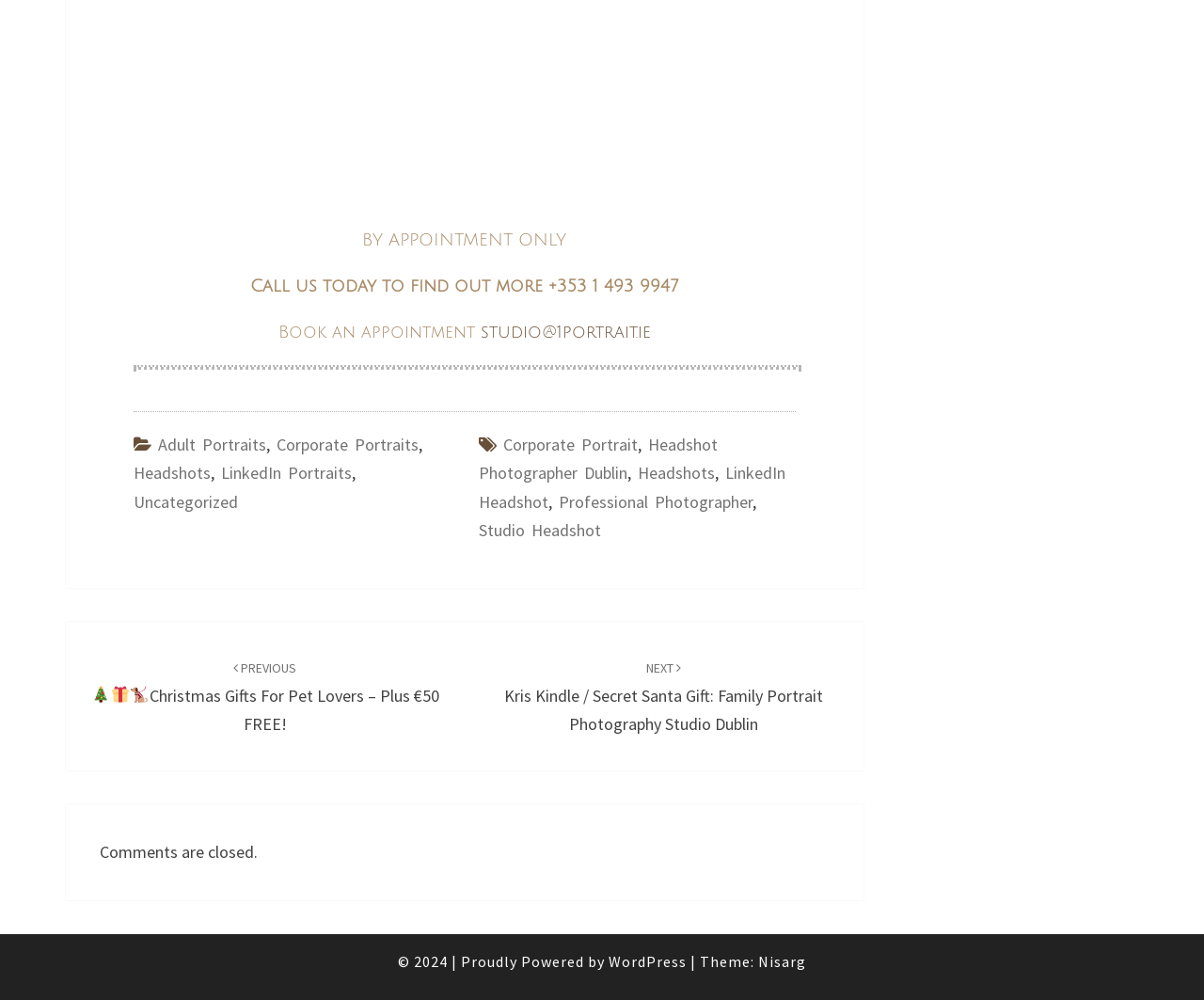Please reply to the following question with a single word or a short phrase:
What is the previous post about?

Christmas Gifts For Pet Lovers